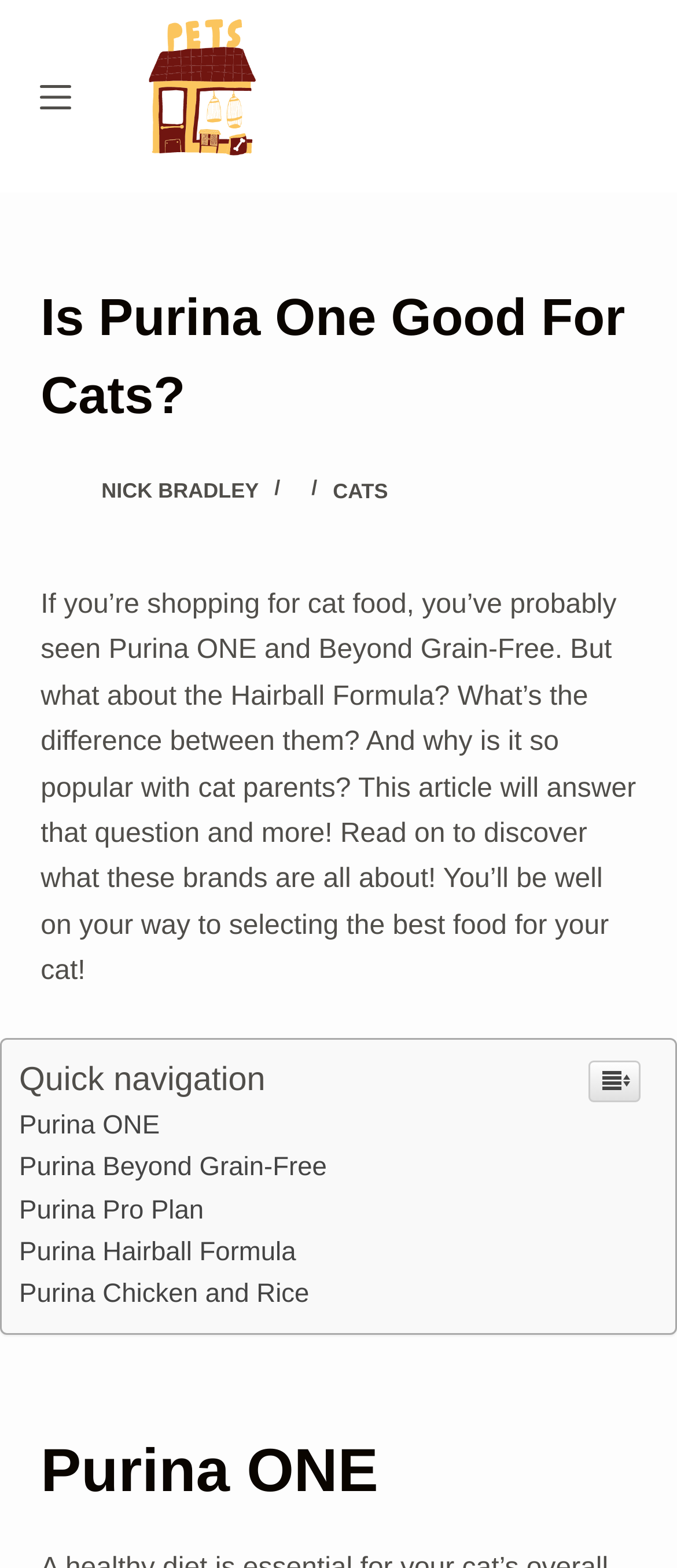What is the purpose of the article?
Please provide a comprehensive and detailed answer to the question.

The purpose of the article can be inferred from the introductory paragraph, which states that the article will help readers select the best food for their cats by discussing the differences between various Purina cat food brands.